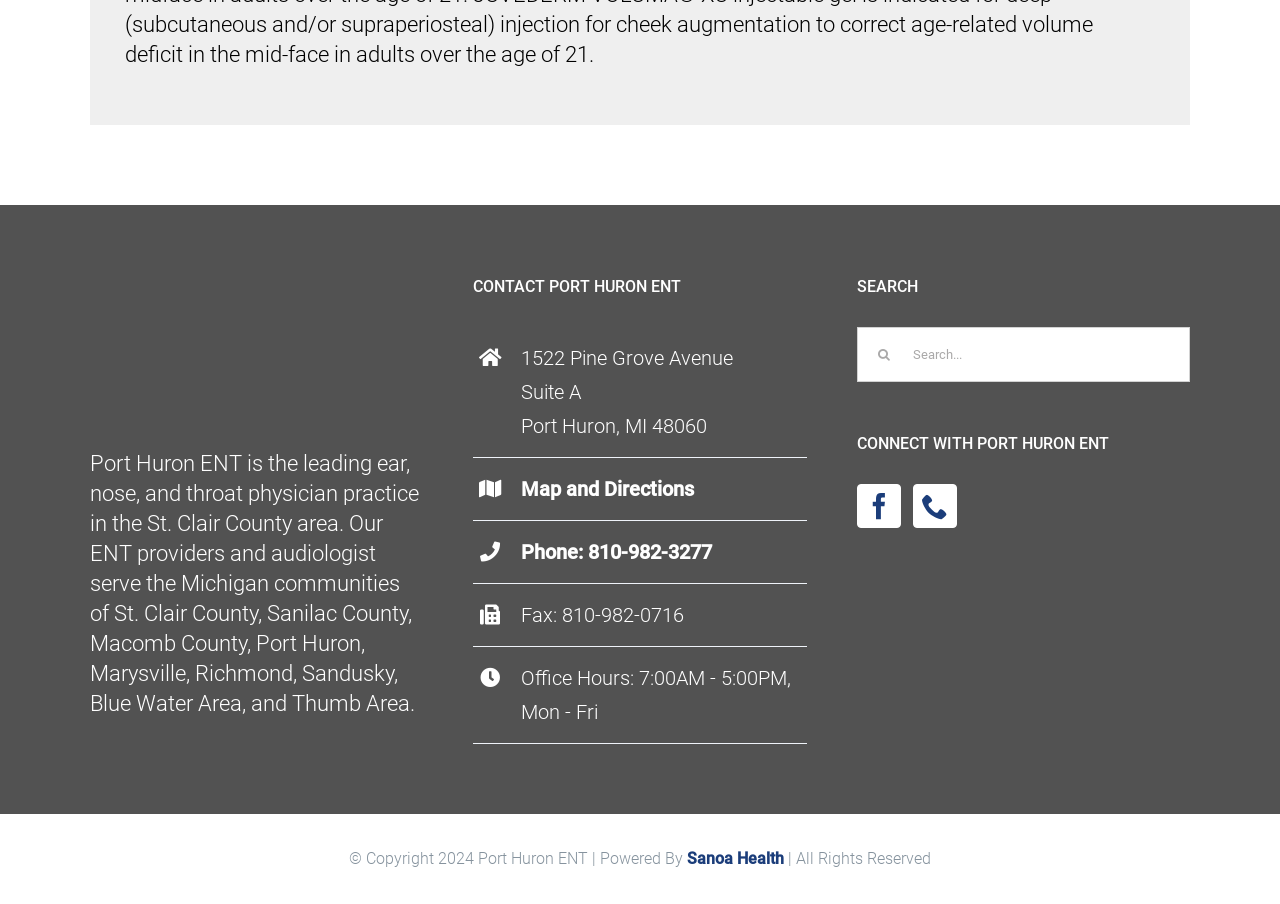Determine the bounding box coordinates for the area that should be clicked to carry out the following instruction: "Click on the 'Sanoa Health' link".

[0.537, 0.939, 0.612, 0.96]